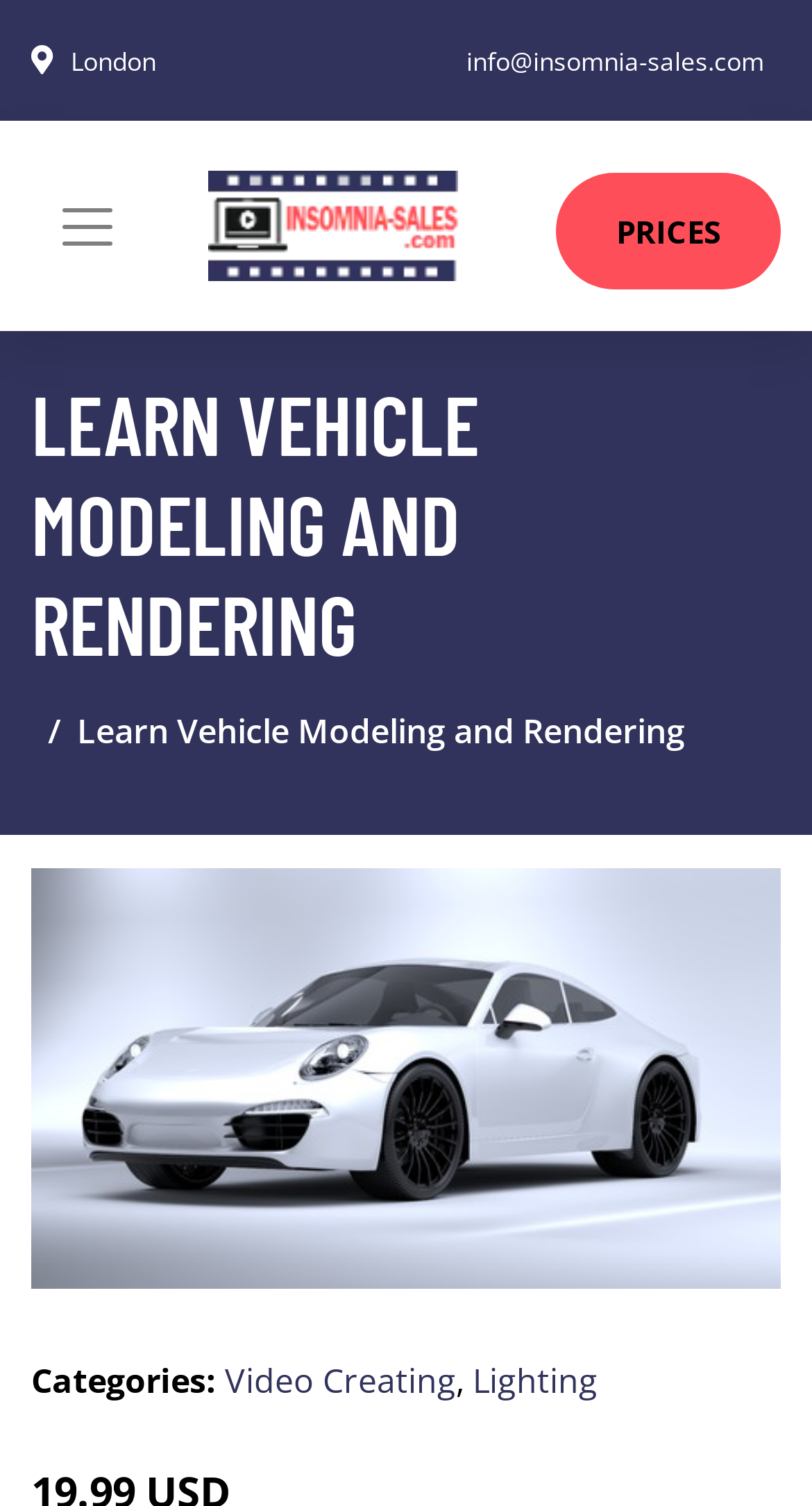Please analyze the image and give a detailed answer to the question:
What is the topic of the webpage?

The topic of the webpage is obtained from the heading 'LEARN VEHICLE MODELING AND RENDERING' which is a prominent element on the webpage, indicating that it is the main topic of the webpage.